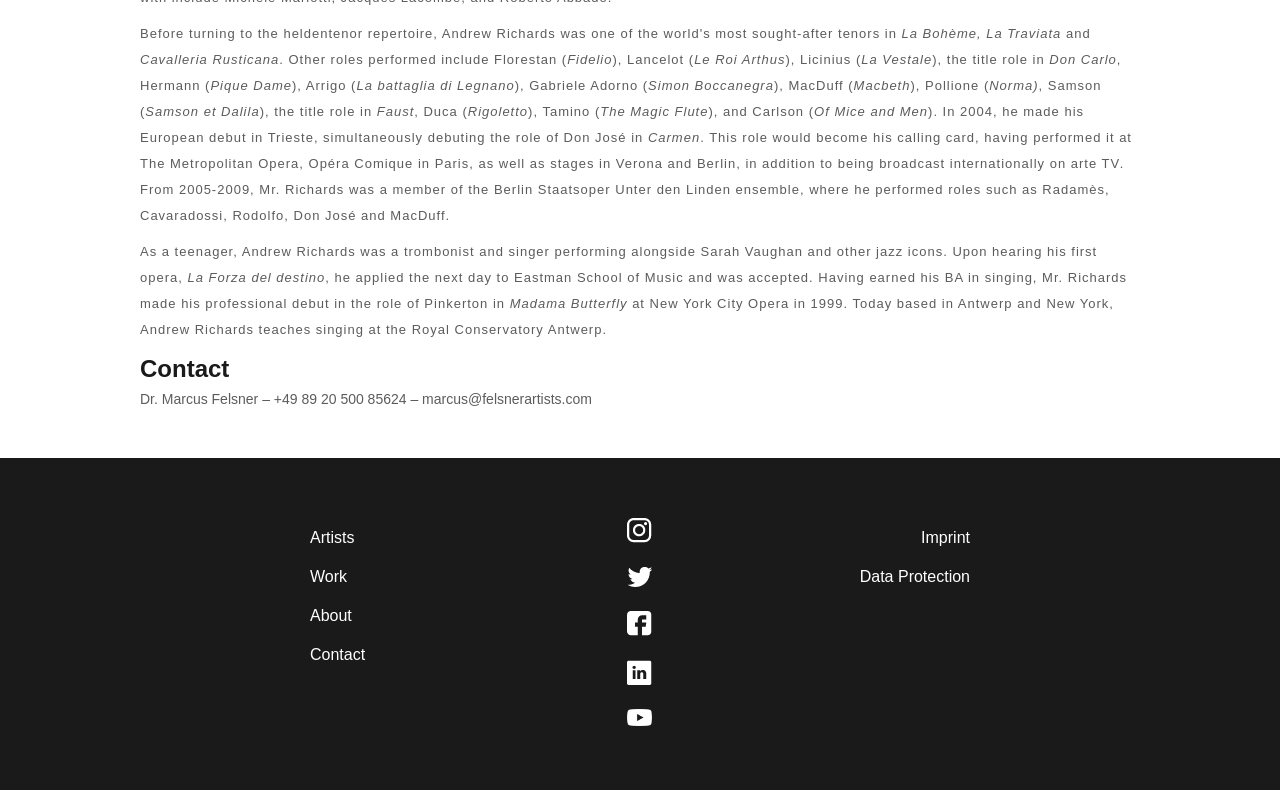Please provide a comprehensive response to the question below by analyzing the image: 
What is the name of Andrew Richards' agent?

The webpage provides contact information, including the name of Andrew Richards' agent, Dr. Marcus Felsner, along with his email address and phone number.